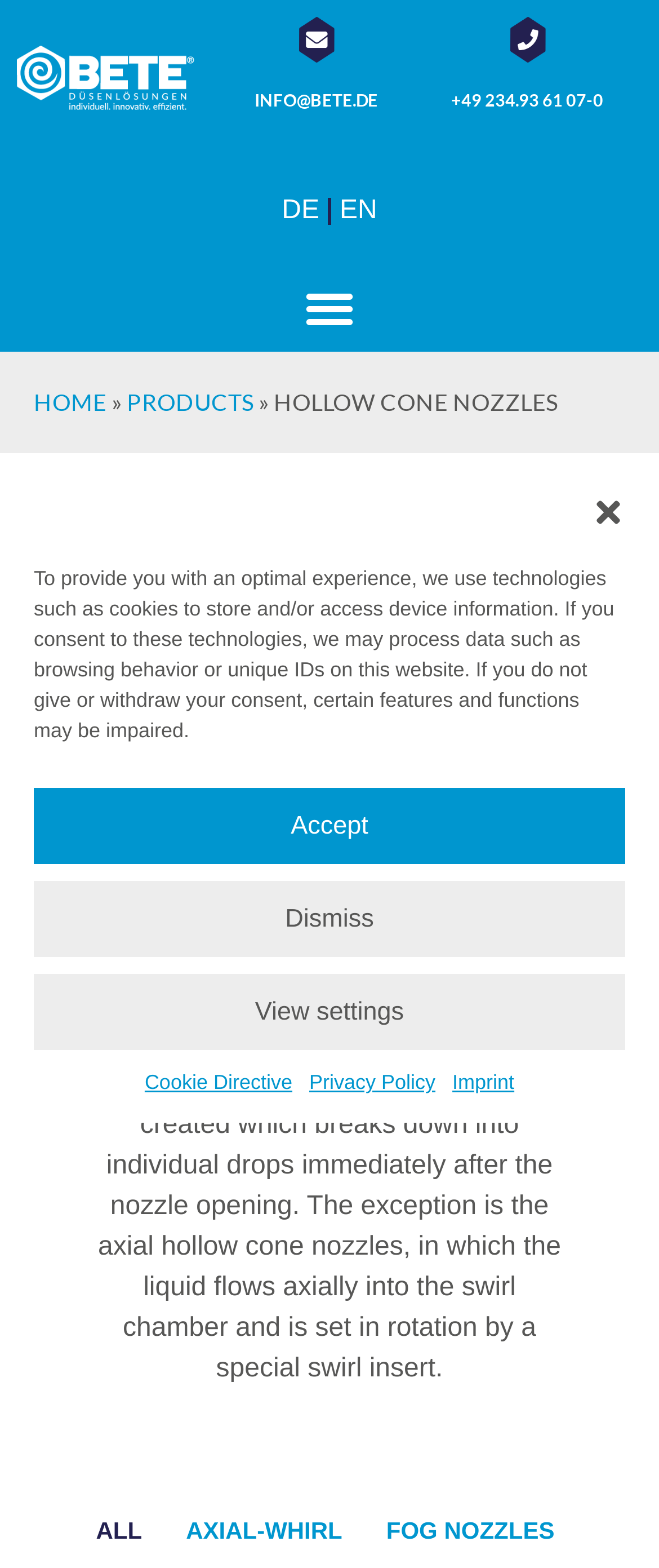Please find the bounding box coordinates of the element's region to be clicked to carry out this instruction: "View settings".

[0.051, 0.621, 0.949, 0.67]